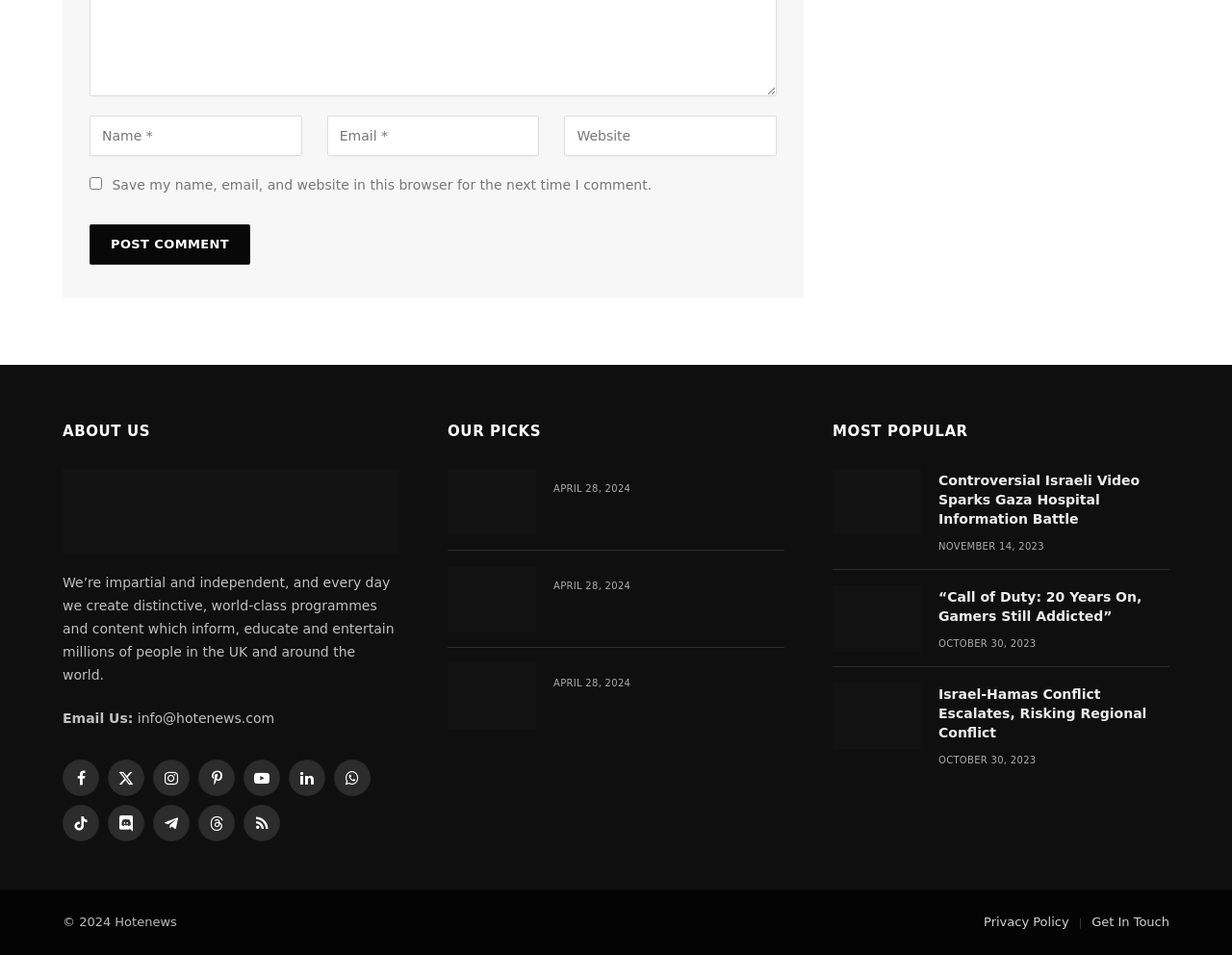What is the title of the first article in the 'OUR PICKS' section?
Please answer the question with a single word or phrase, referencing the image.

Controversial Israeli Video Sparks Gaza Hospital Information Battle